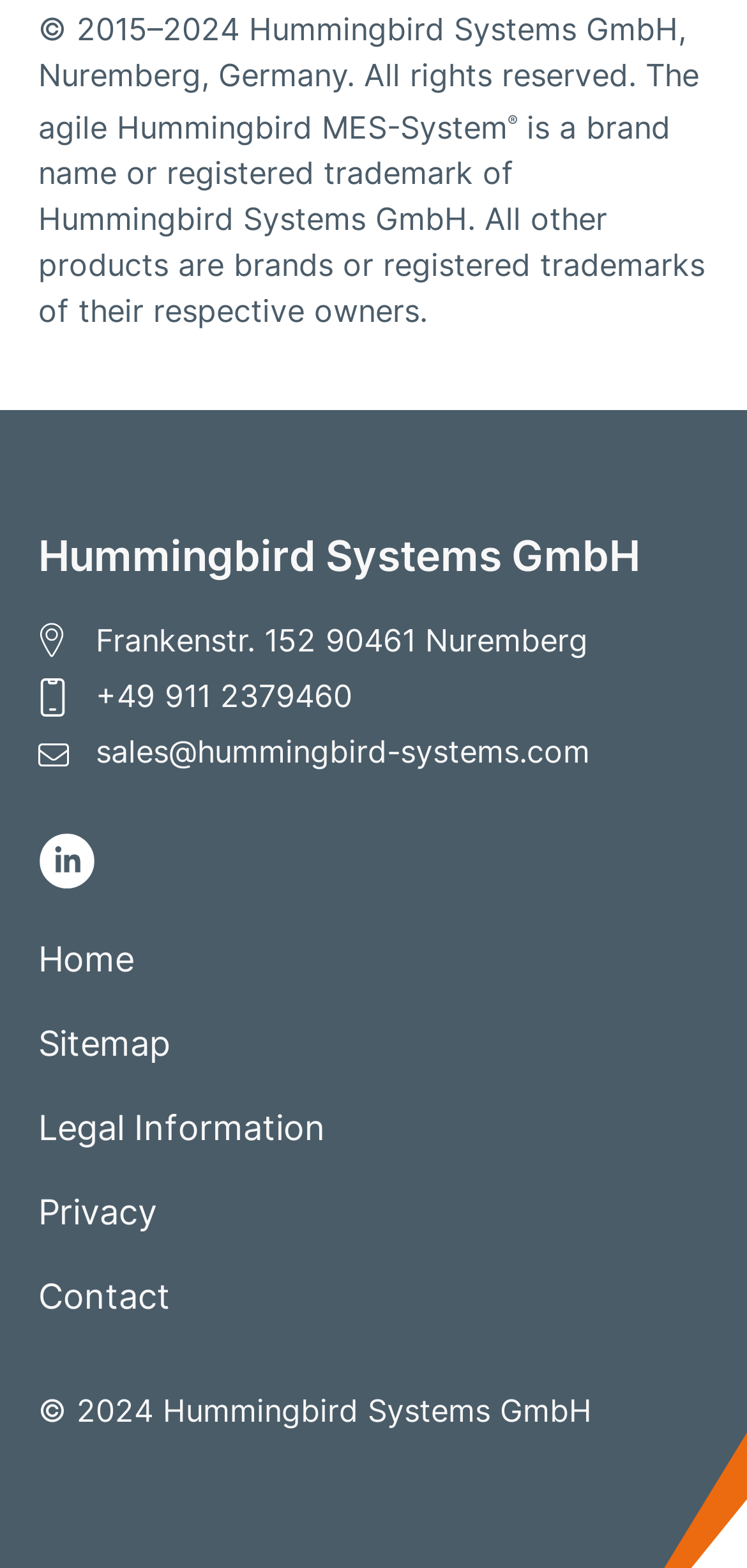Find the bounding box coordinates of the element's region that should be clicked in order to follow the given instruction: "check Legal Information". The coordinates should consist of four float numbers between 0 and 1, i.e., [left, top, right, bottom].

[0.051, 0.706, 0.436, 0.732]